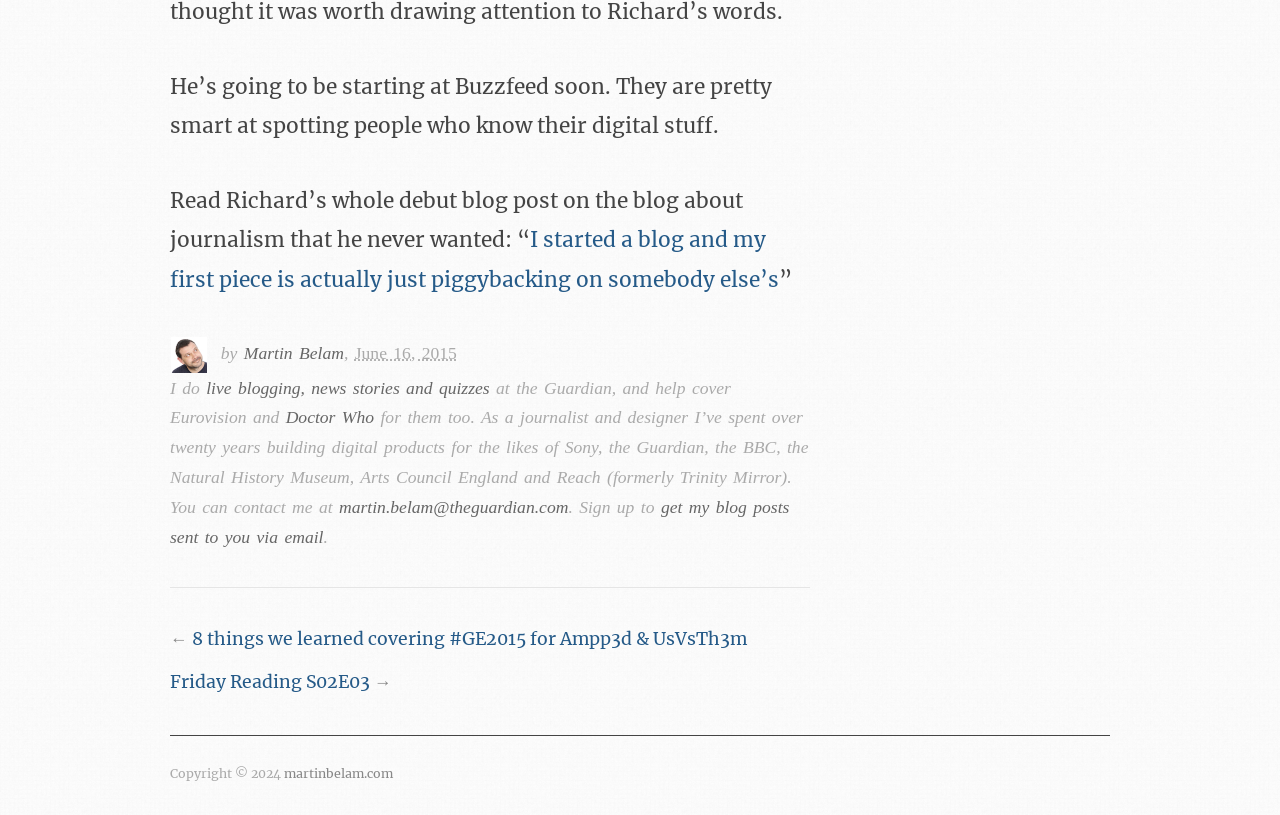Who is the author of this blog?
Look at the screenshot and give a one-word or phrase answer.

Martin Belam